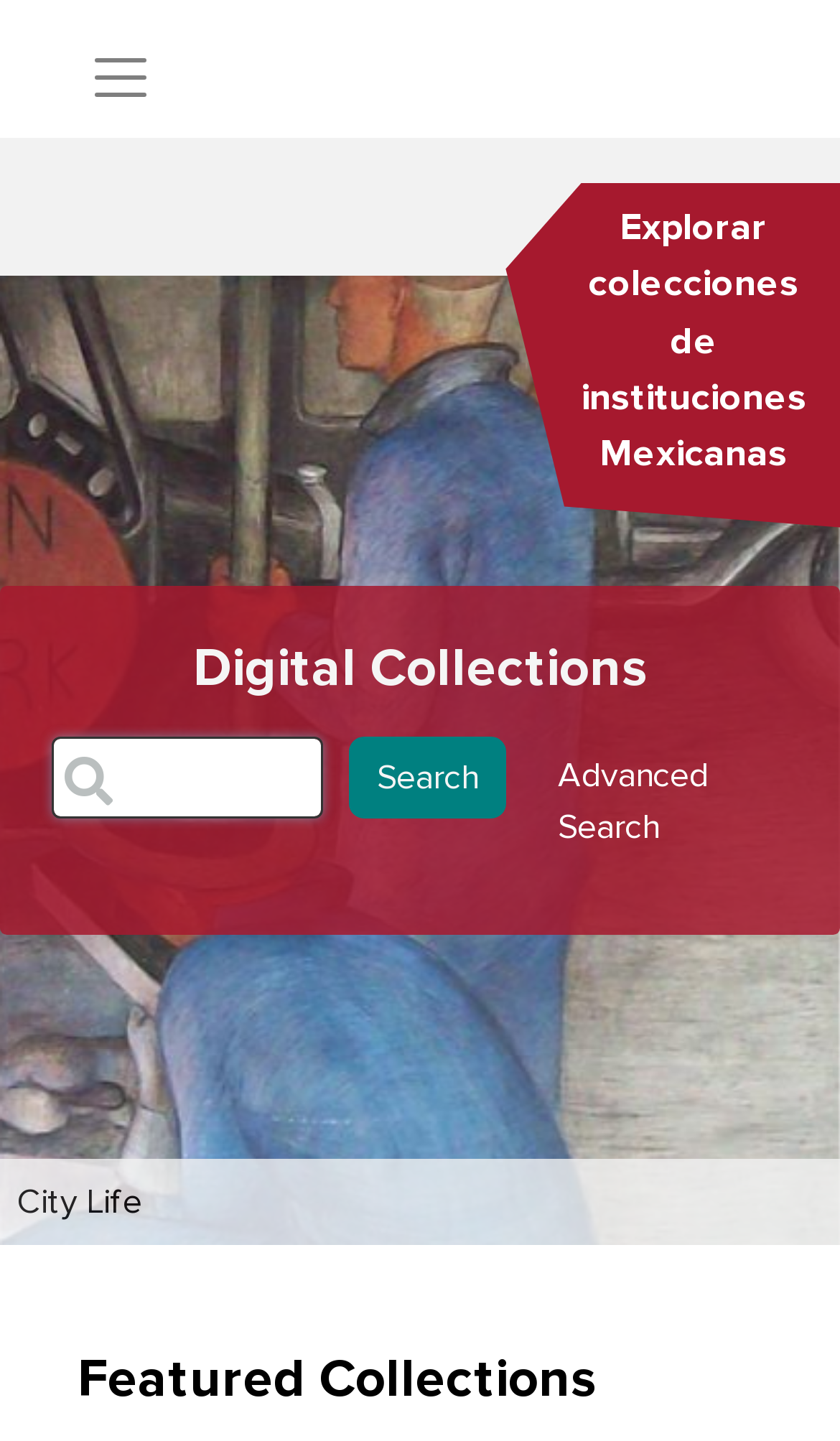Can you look at the image and give a comprehensive answer to the question:
What is the function of the textbox in the search group?

The textbox is located in the search group and is not required, indicating that it is used to input a search query. This is inferred from the element type 'textbox' and its location within the search group.